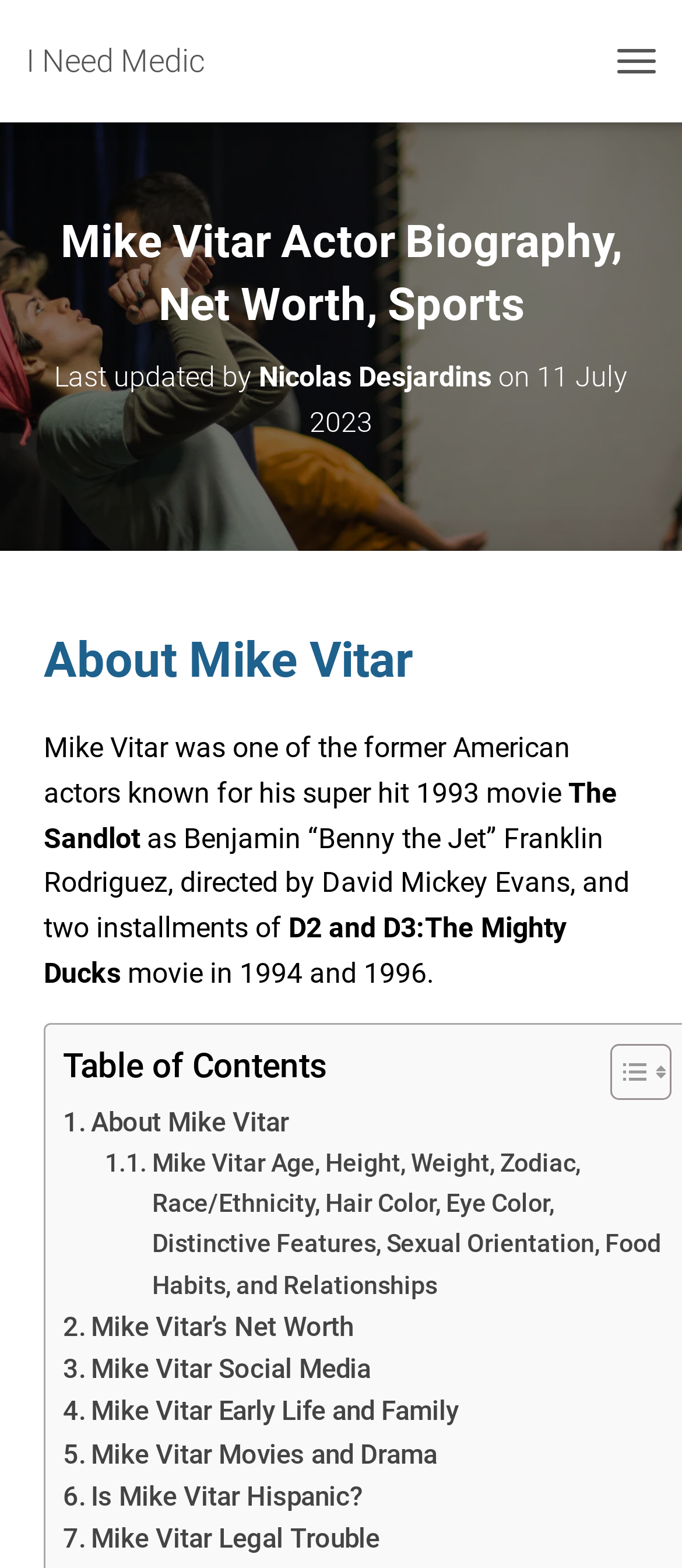Please examine the image and provide a detailed answer to the question: What is the title of the table of contents?

The webpage has a table of contents section, and the title of this section is 'Table of Contents', which is mentioned in the layout table element.